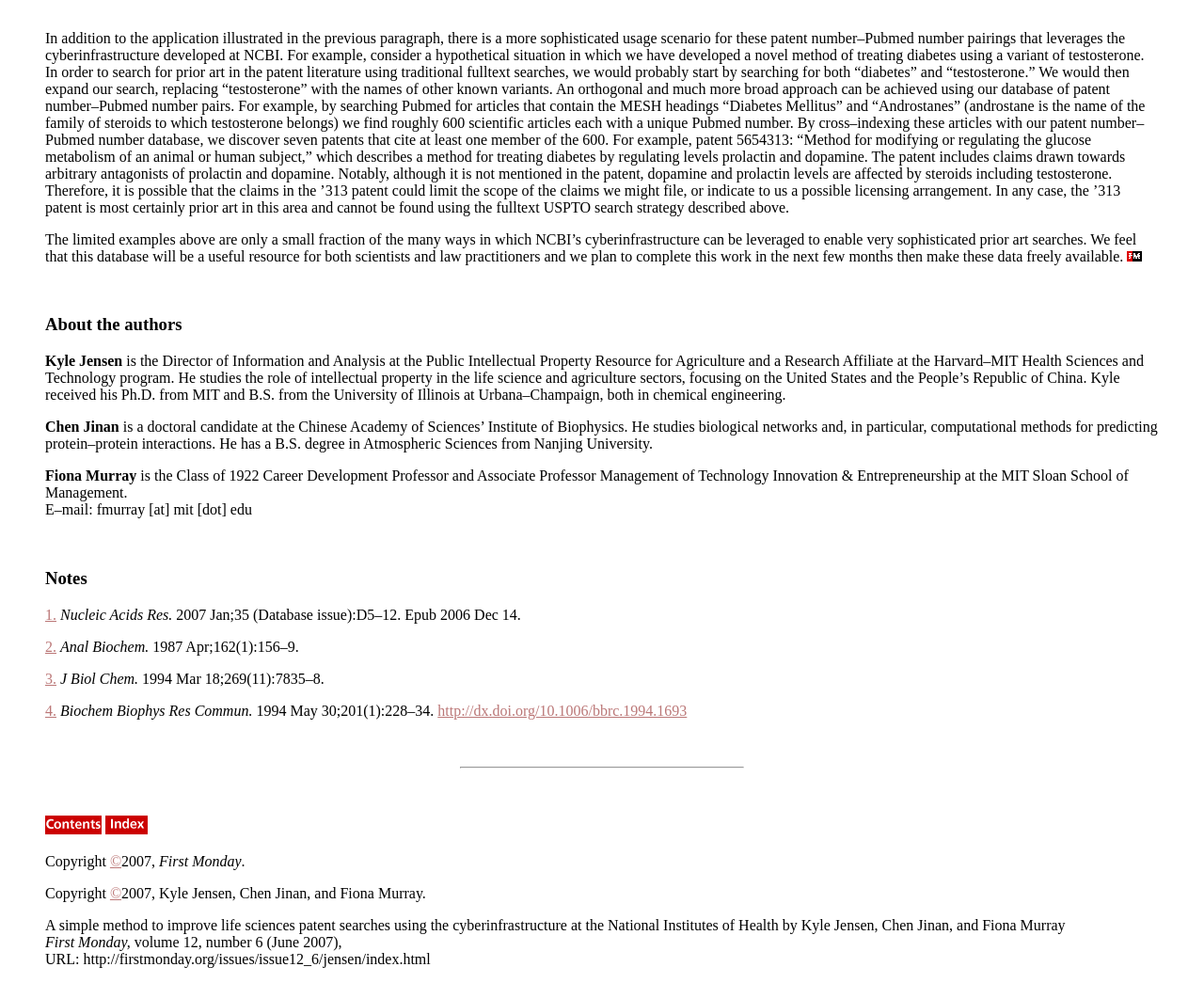What is the name of the professor at the MIT Sloan School of Management?
Ensure your answer is thorough and detailed.

The 'About the authors' section lists Fiona Murray as the Class of 1922 Career Development Professor and Associate Professor Management of Technology Innovation & Entrepreneurship at the MIT Sloan School of Management.